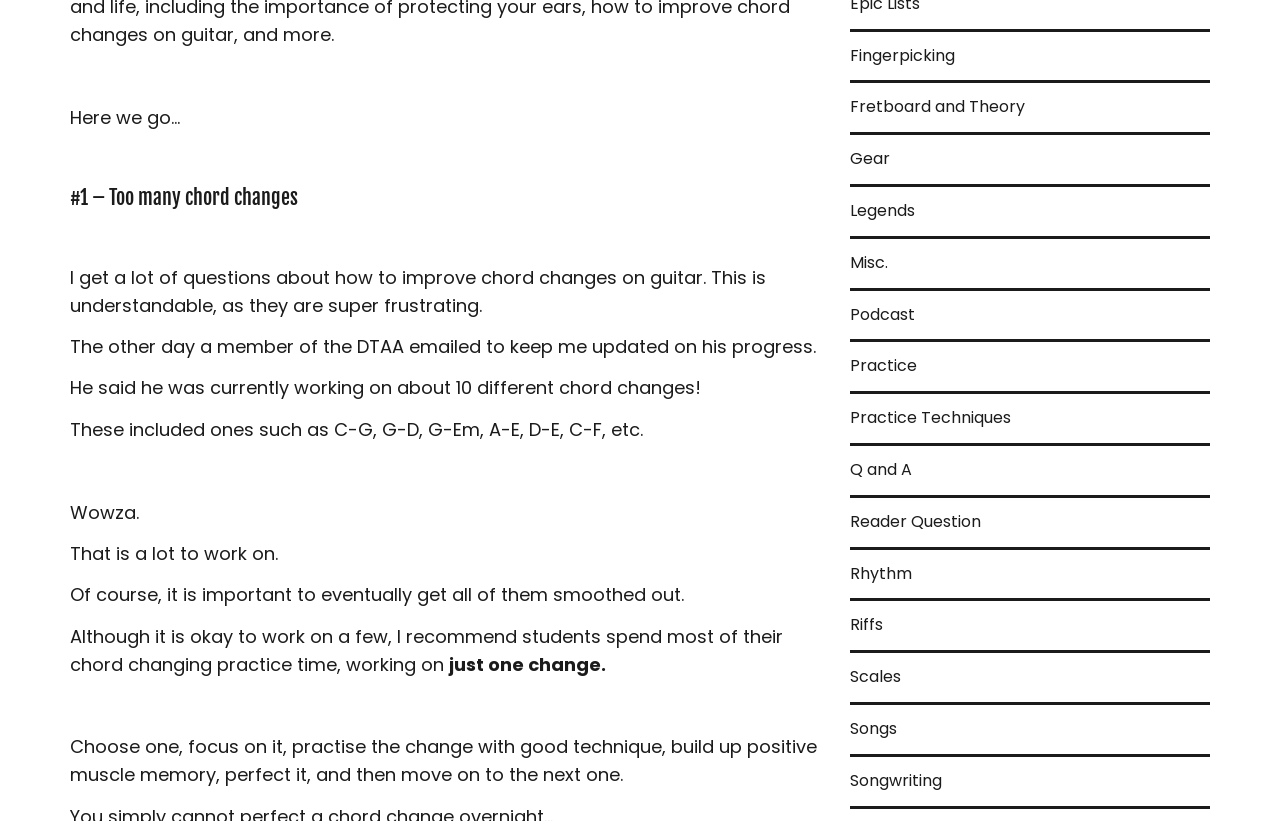Highlight the bounding box of the UI element that corresponds to this description: "Reader Question".

[0.664, 0.606, 0.766, 0.666]